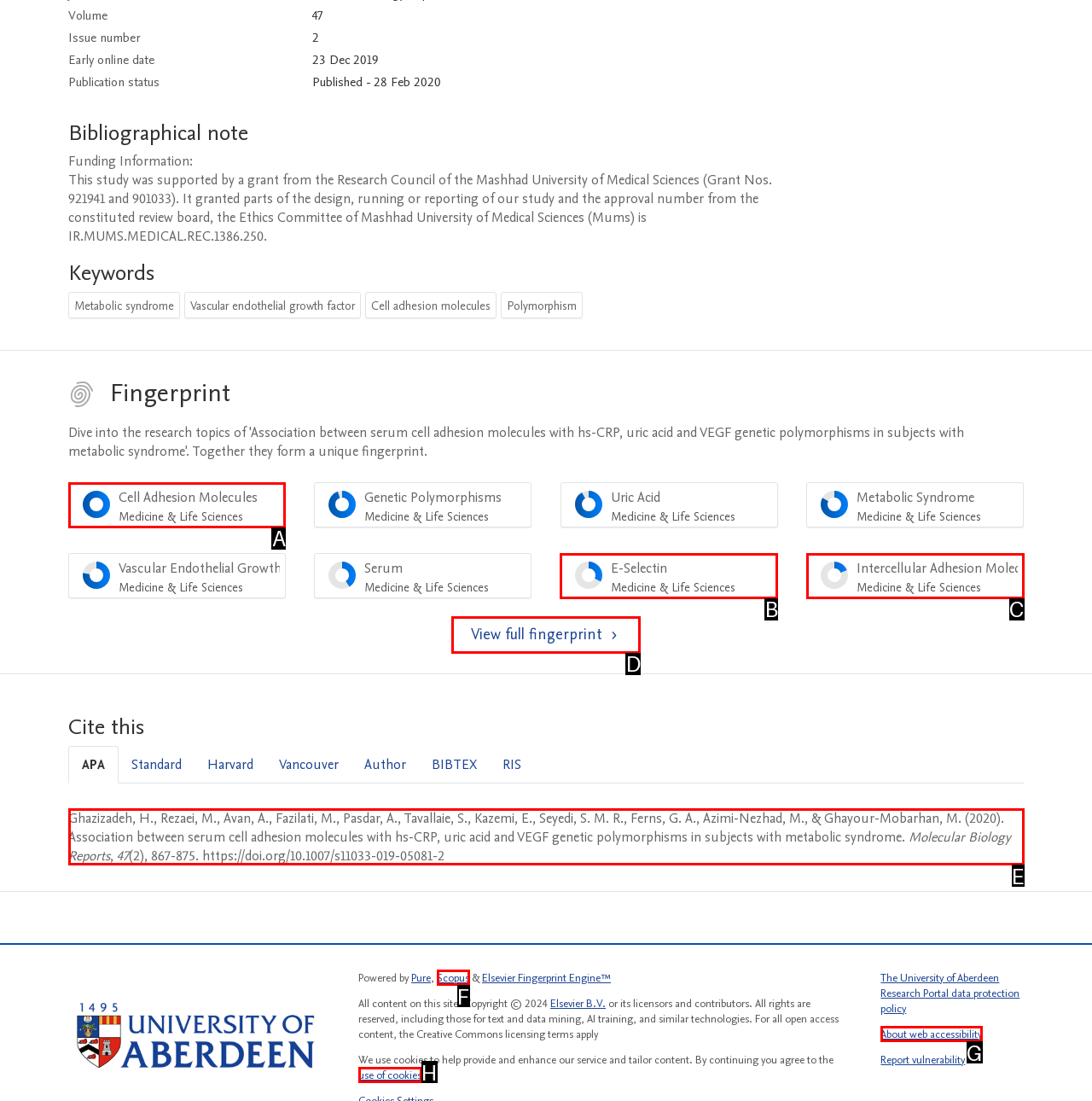Determine which option fits the element description: Scopus
Answer with the option’s letter directly.

F